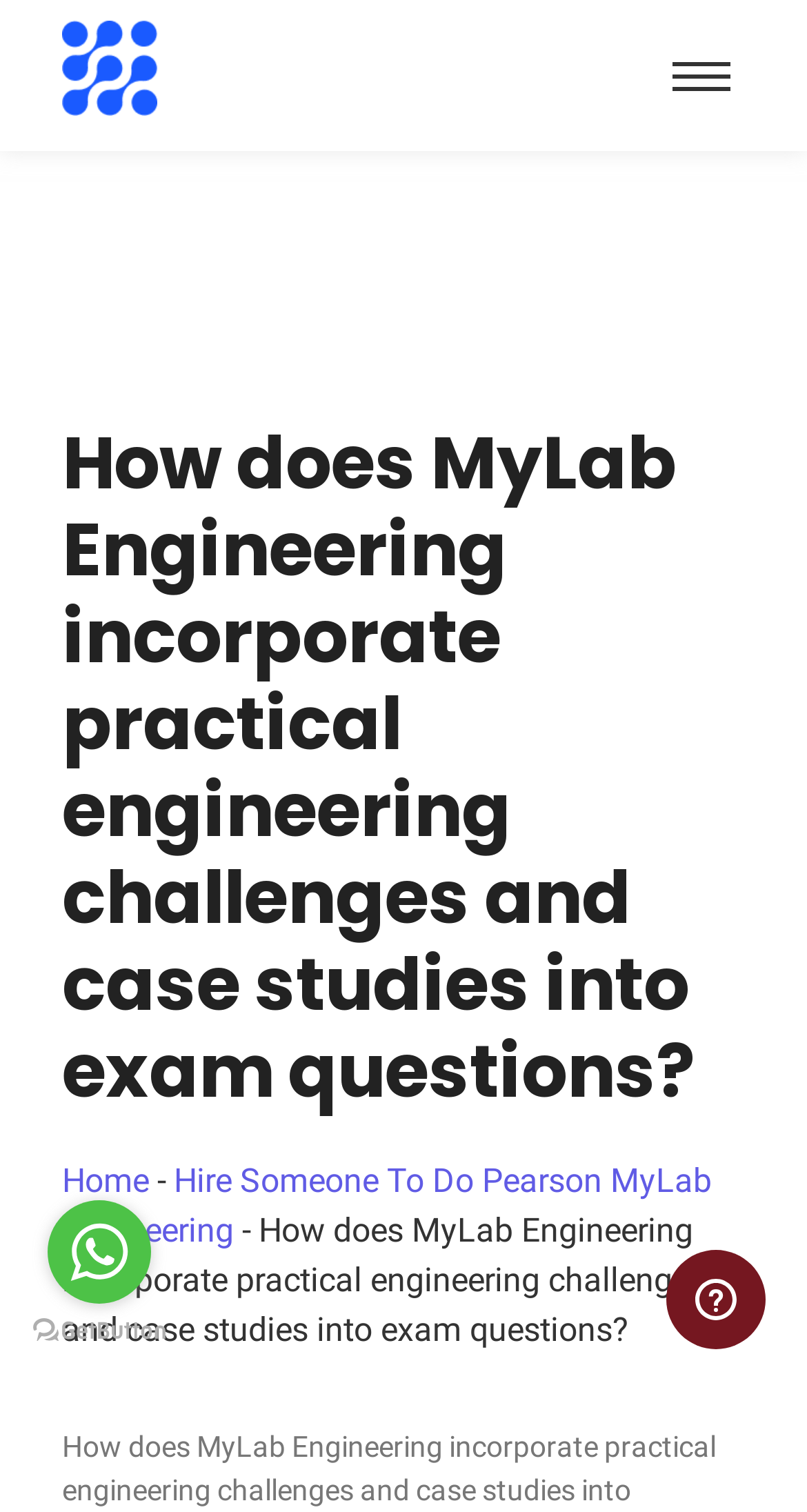Using the information from the screenshot, answer the following question thoroughly:
How many links are in the layout table?

I found a layout table element with two link elements within it. Therefore, there are two links in the layout table.